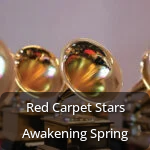What season is being celebrated in the image?
Refer to the screenshot and respond with a concise word or phrase.

Spring